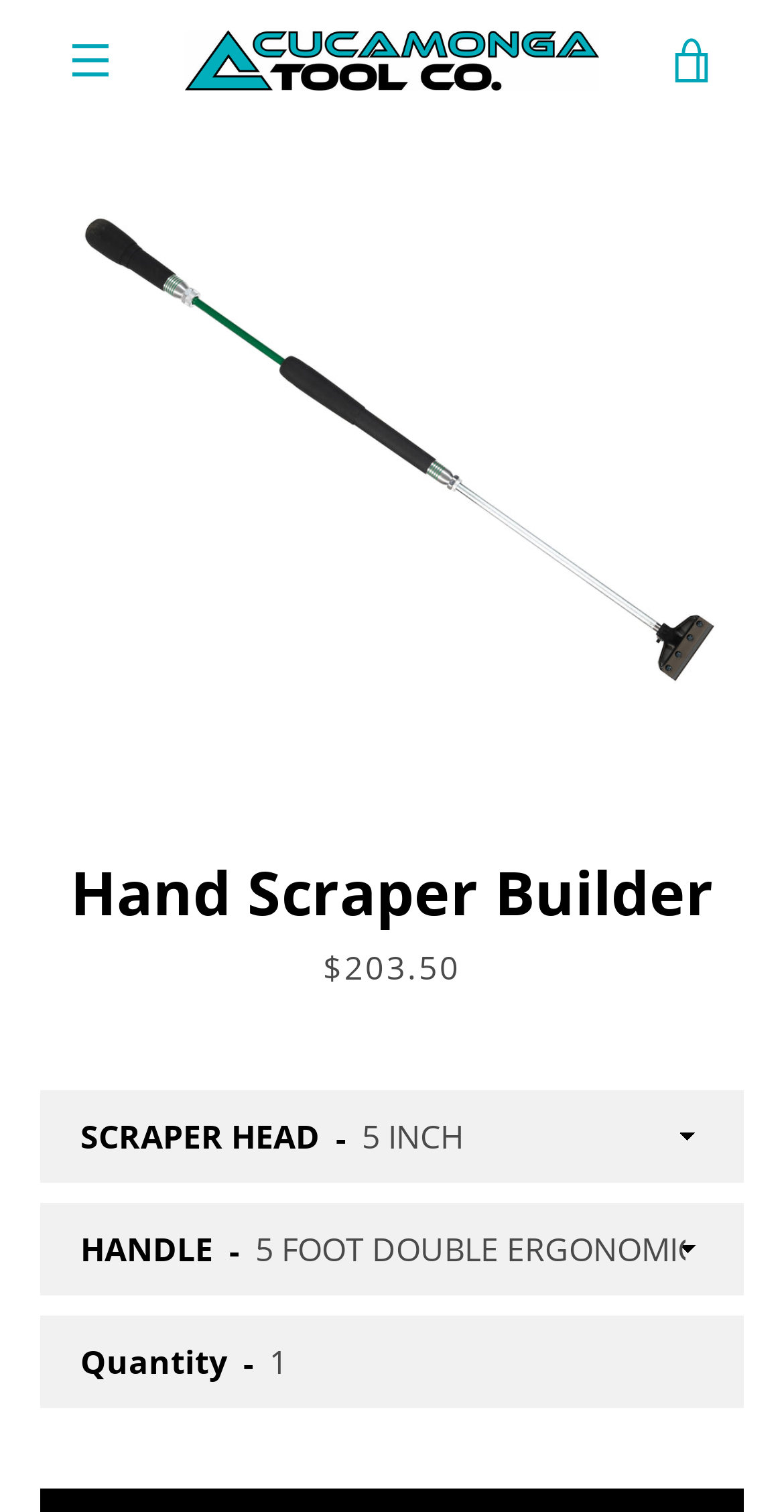Can you find and provide the title of the webpage?

Hand Scraper Builder